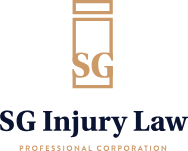Answer with a single word or phrase: 
What is written in a smaller font below the firm's name?

PROFESSIONAL CORPORATION